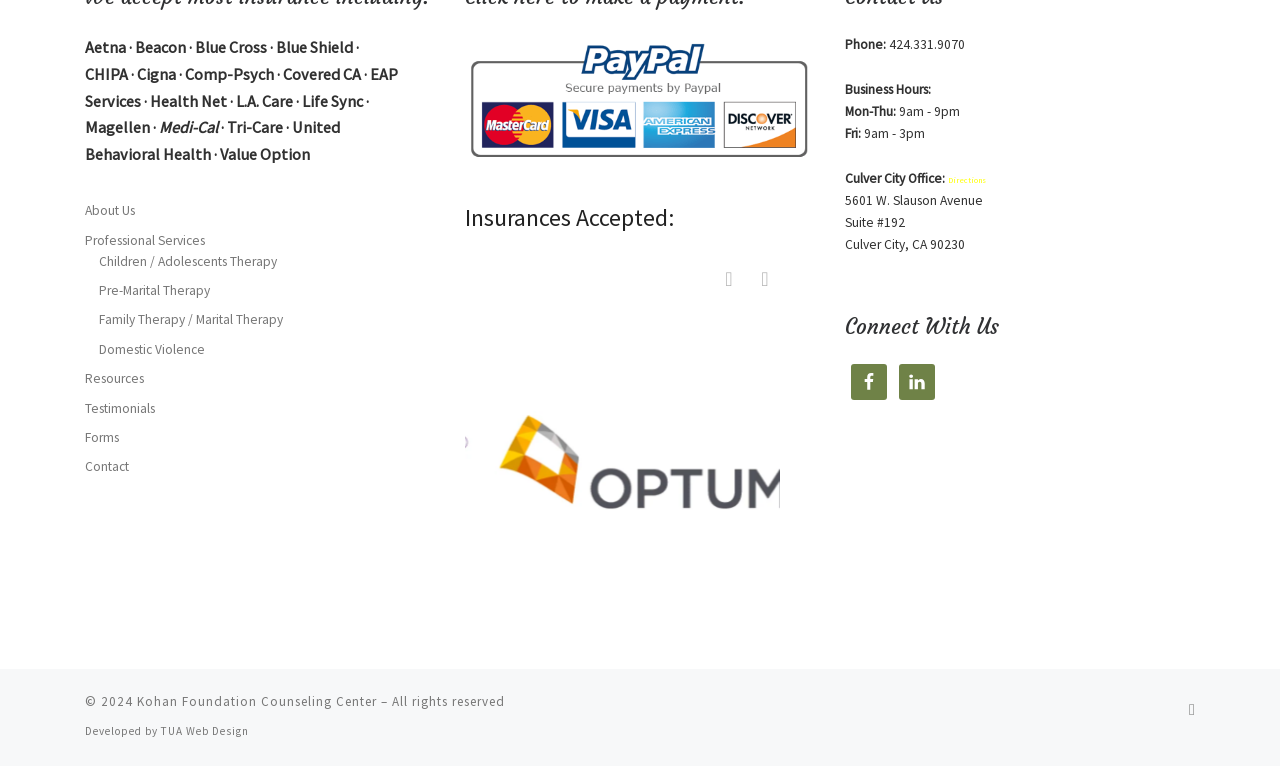Answer the question in a single word or phrase:
How can I connect with the counseling center on social media?

Facebook, LinkedIn